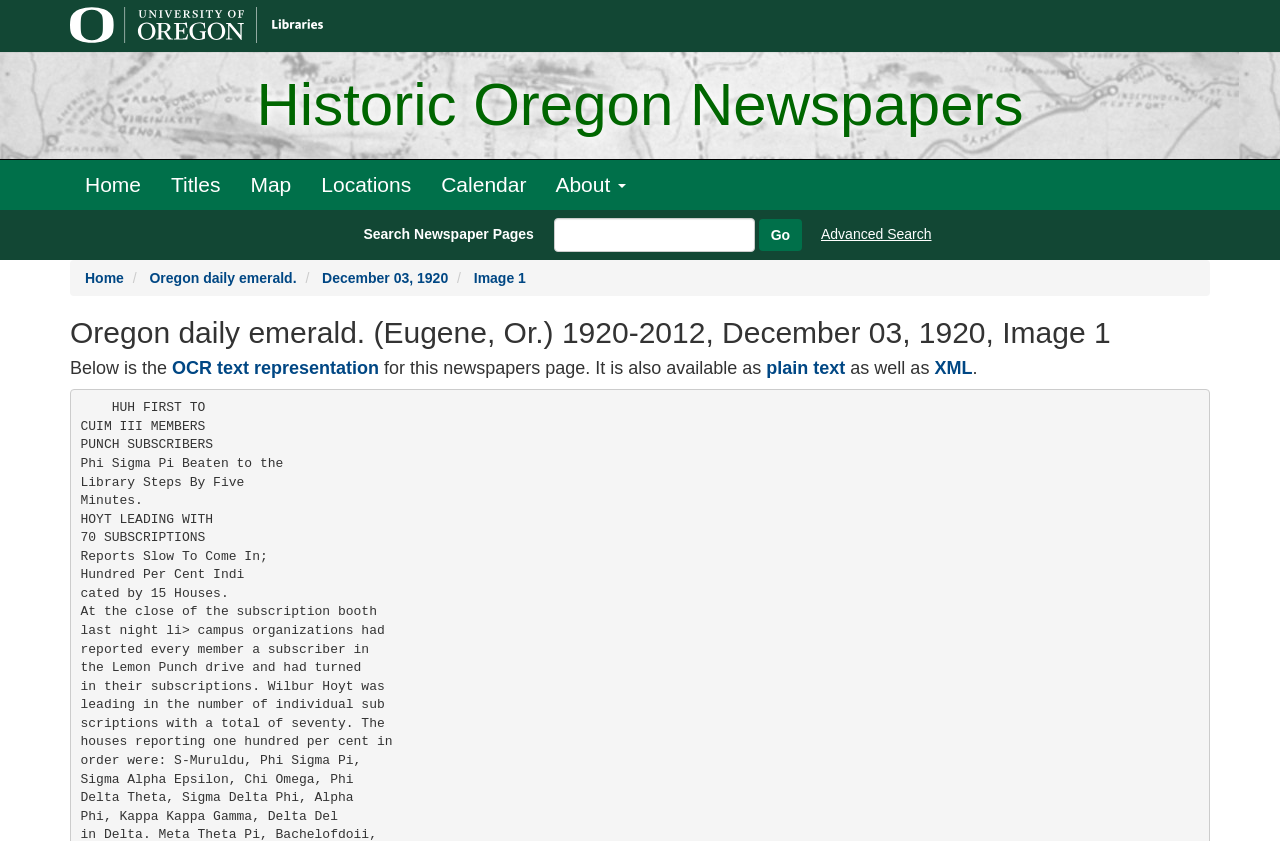What are the available formats for the newspaper page?
Please ensure your answer is as detailed and informative as possible.

The available formats for the newspaper page can be found in the links 'OCR text representation', 'plain text', and 'XML' which are located below the heading 'Below is the OCR text representation for this newspapers page. It is also available as plain text as well as XML'.